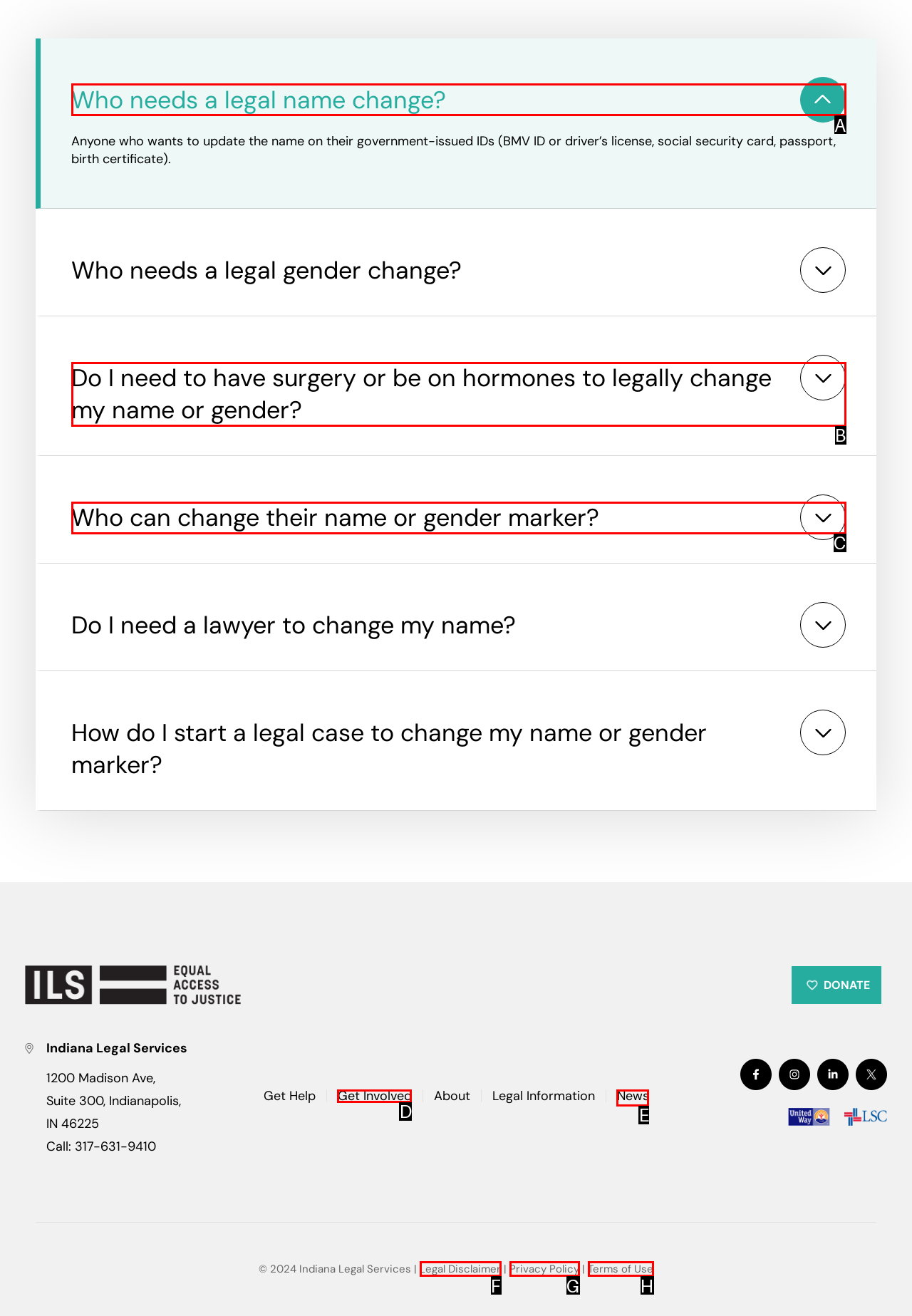Based on the given description: Get Involved, determine which HTML element is the best match. Respond with the letter of the chosen option.

D